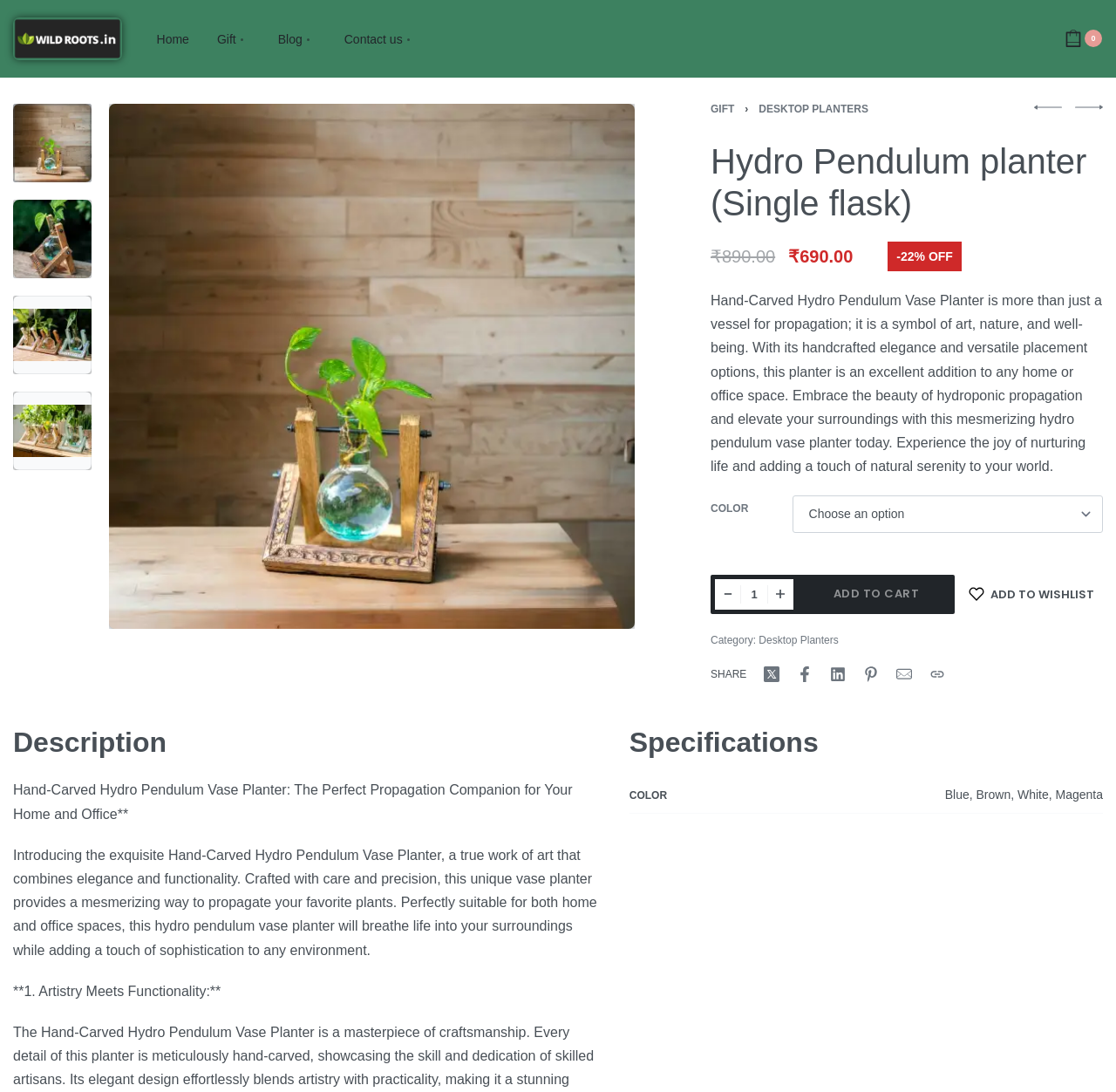Specify the bounding box coordinates of the element's region that should be clicked to achieve the following instruction: "Click on the 'Blog' link". The bounding box coordinates consist of four float numbers between 0 and 1, in the format [left, top, right, bottom].

[0.249, 0.027, 0.283, 0.046]